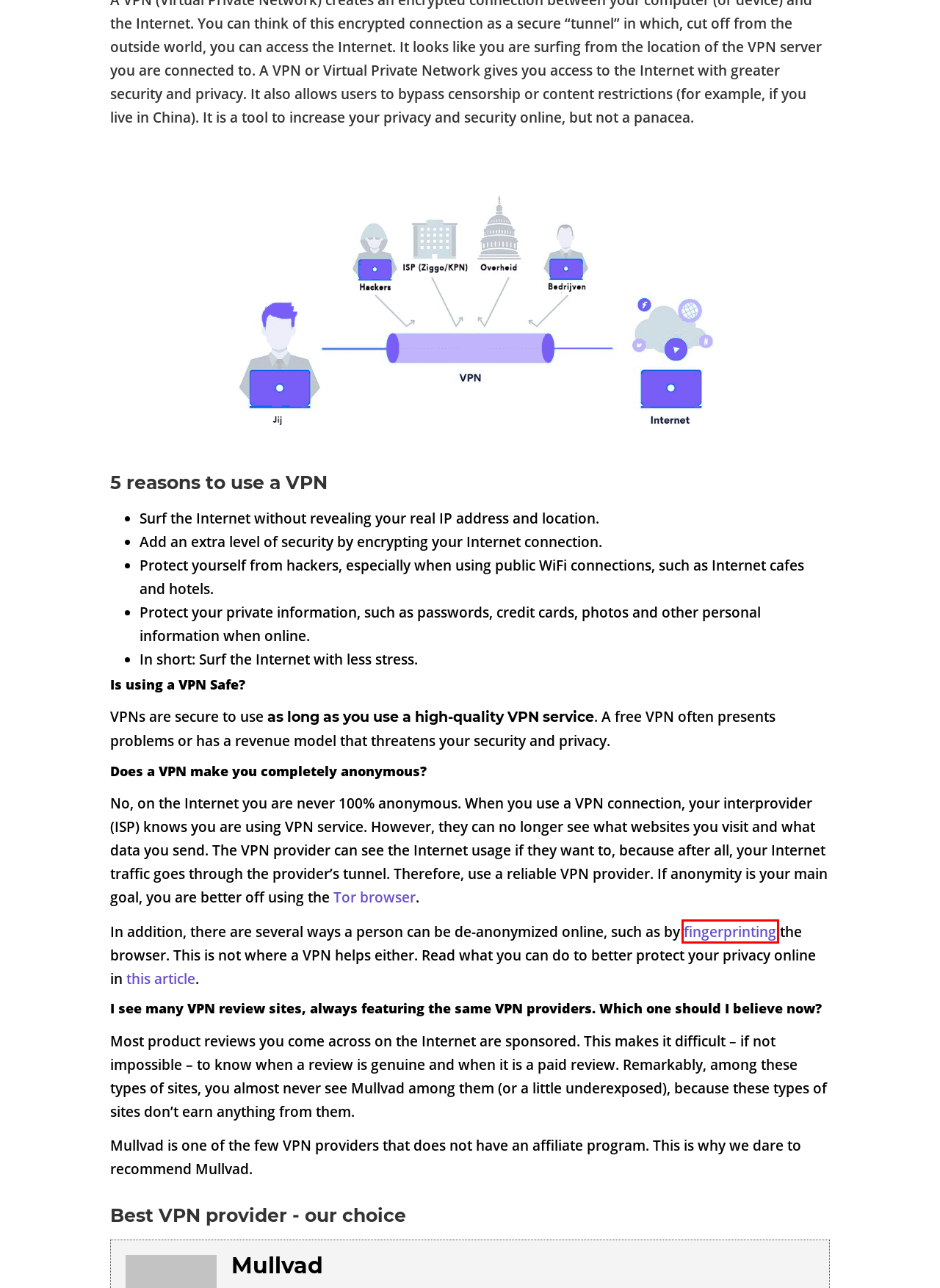Evaluate the webpage screenshot and identify the element within the red bounding box. Select the webpage description that best fits the new webpage after clicking the highlighted element. Here are the candidates:
A. Information about privacy | About Privacy
B. Privacyverklaring | About Privacy
C. Contact | About Privacy
D. Meer privacy online in 6 eenvoudige stappen | About Privacy
E. Beste VPN | About Privacy
F. Wat is Browser Fingerprinting? | About Privacy
G. About Privacy | De online Privacygids | Privacytips and Tools
H. Donate | About Privacy

F